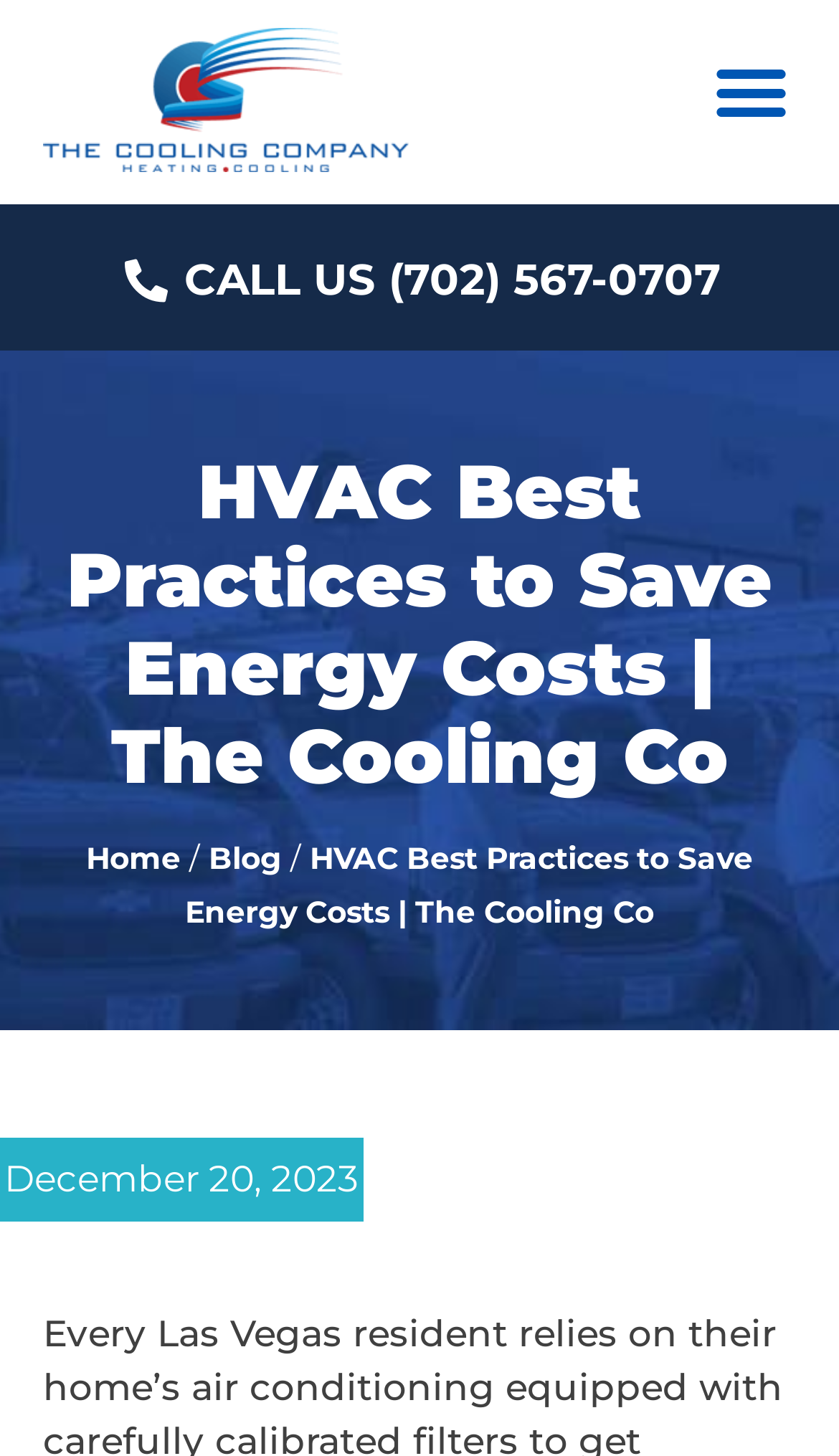What is the current date?
Using the image, give a concise answer in the form of a single word or short phrase.

December 20, 2023